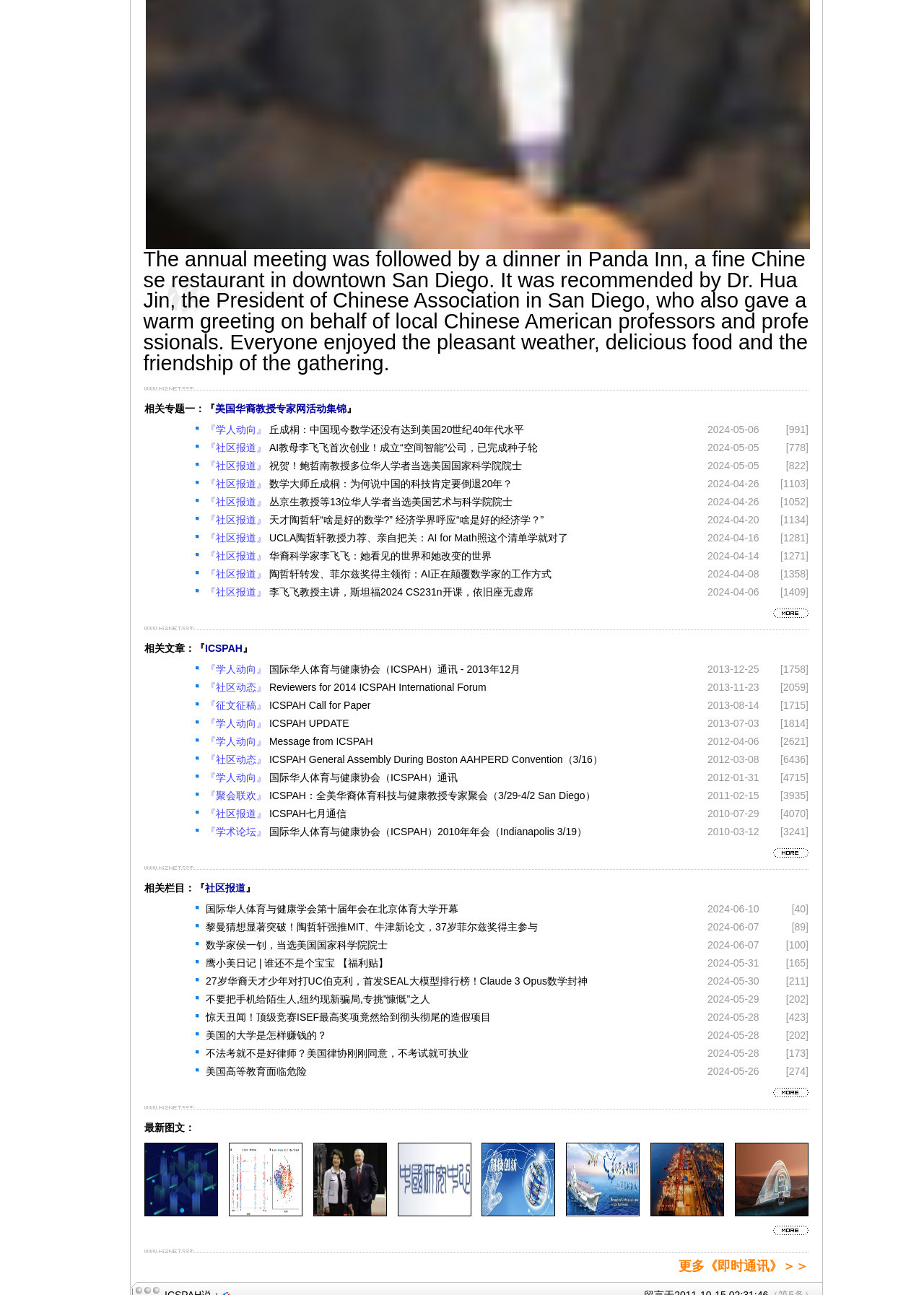Identify the bounding box coordinates for the element you need to click to achieve the following task: "check the report '『社区报道』 祝贺！鲍哲南教授多位华人学者当选美国国家科学院院士'". The coordinates must be four float values ranging from 0 to 1, formatted as [left, top, right, bottom].

[0.223, 0.355, 0.766, 0.369]